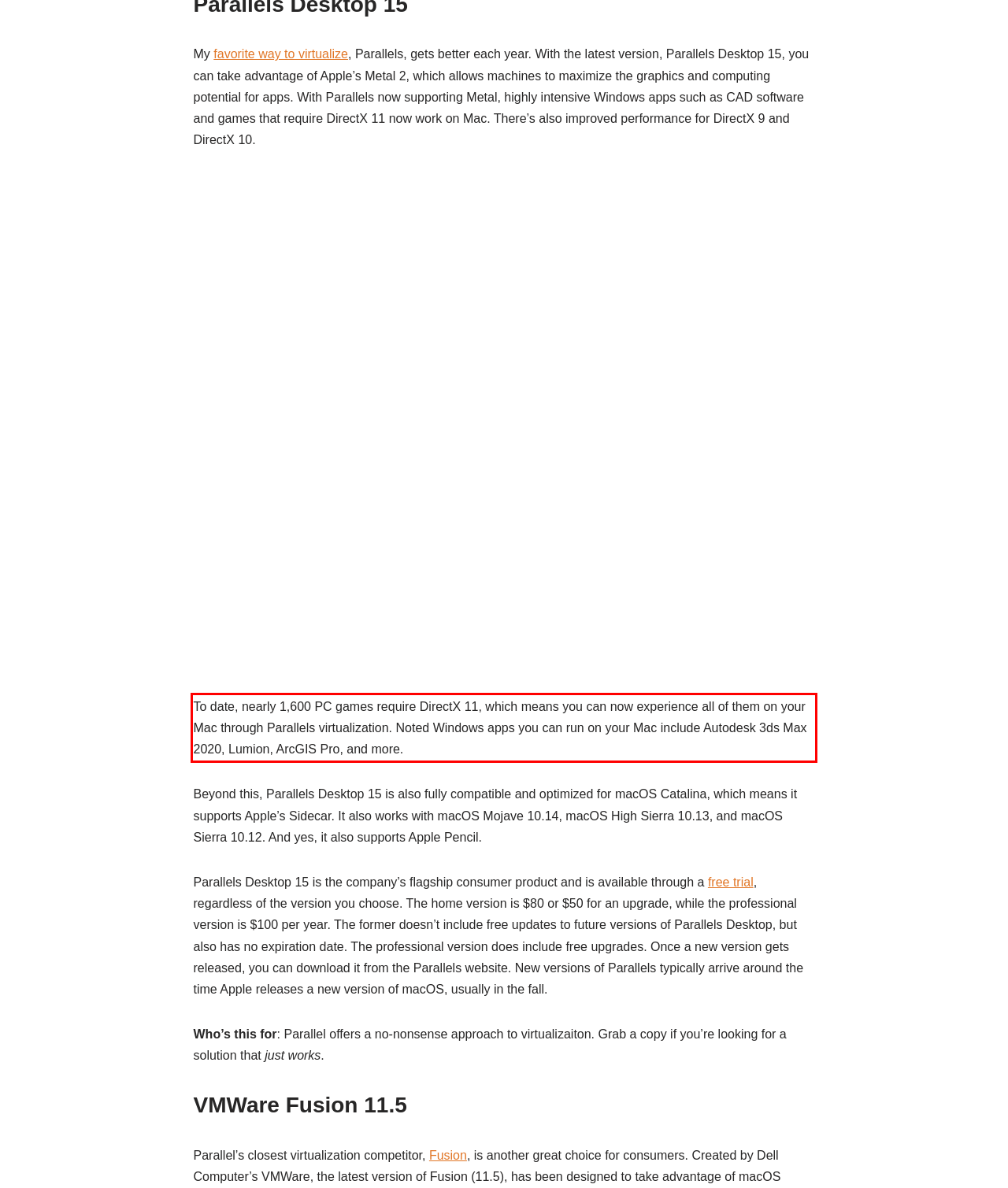Within the screenshot of the webpage, locate the red bounding box and use OCR to identify and provide the text content inside it.

To date, nearly 1,600 PC games require DirectX 11, which means you can now experience all of them on your Mac through Parallels virtualization. Noted Windows apps you can run on your Mac include Autodesk 3ds Max 2020, Lumion, ArcGIS Pro, and more.